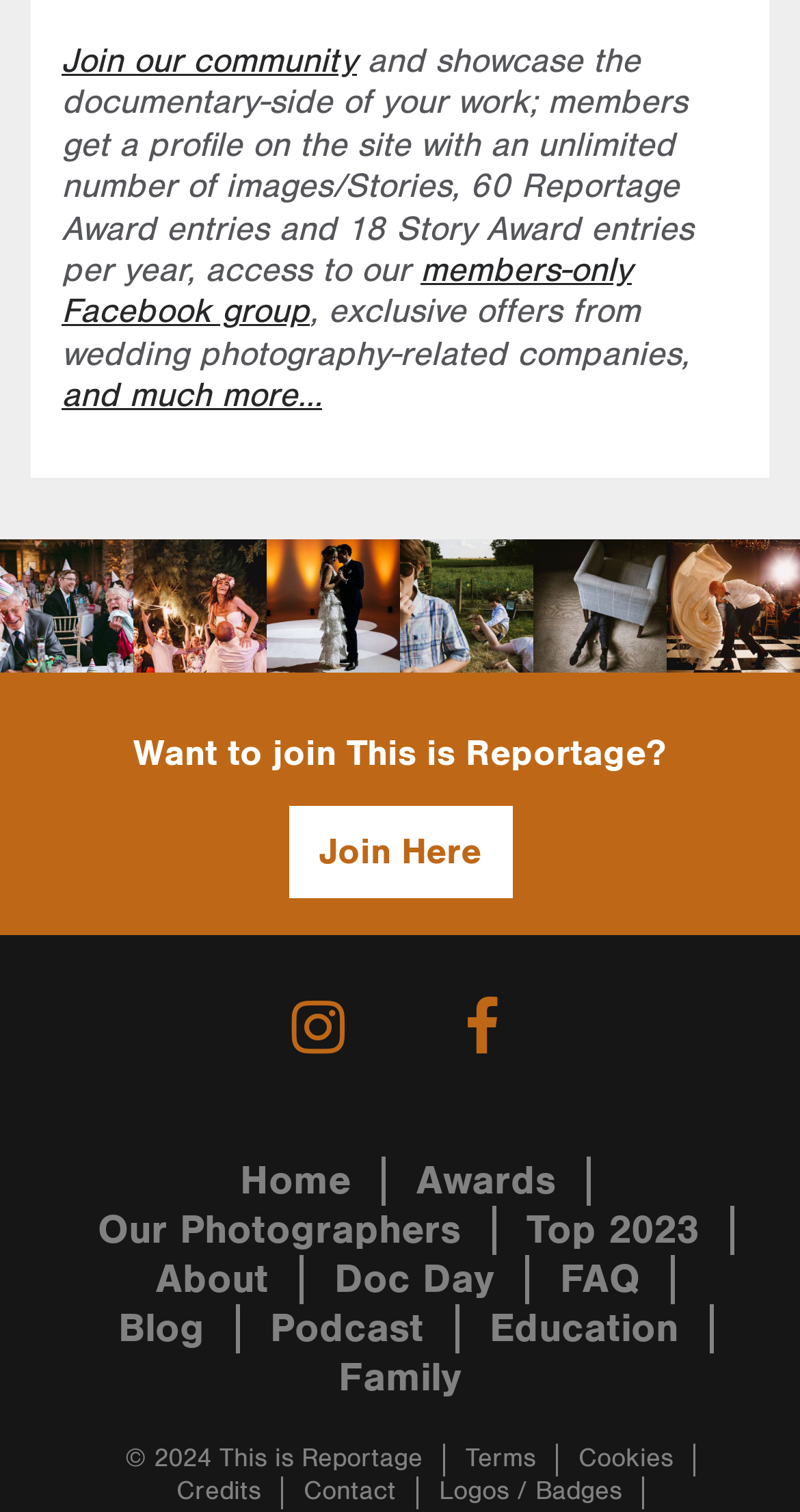Extract the bounding box coordinates for the UI element described as: "Doc Day".

[0.418, 0.831, 0.618, 0.863]